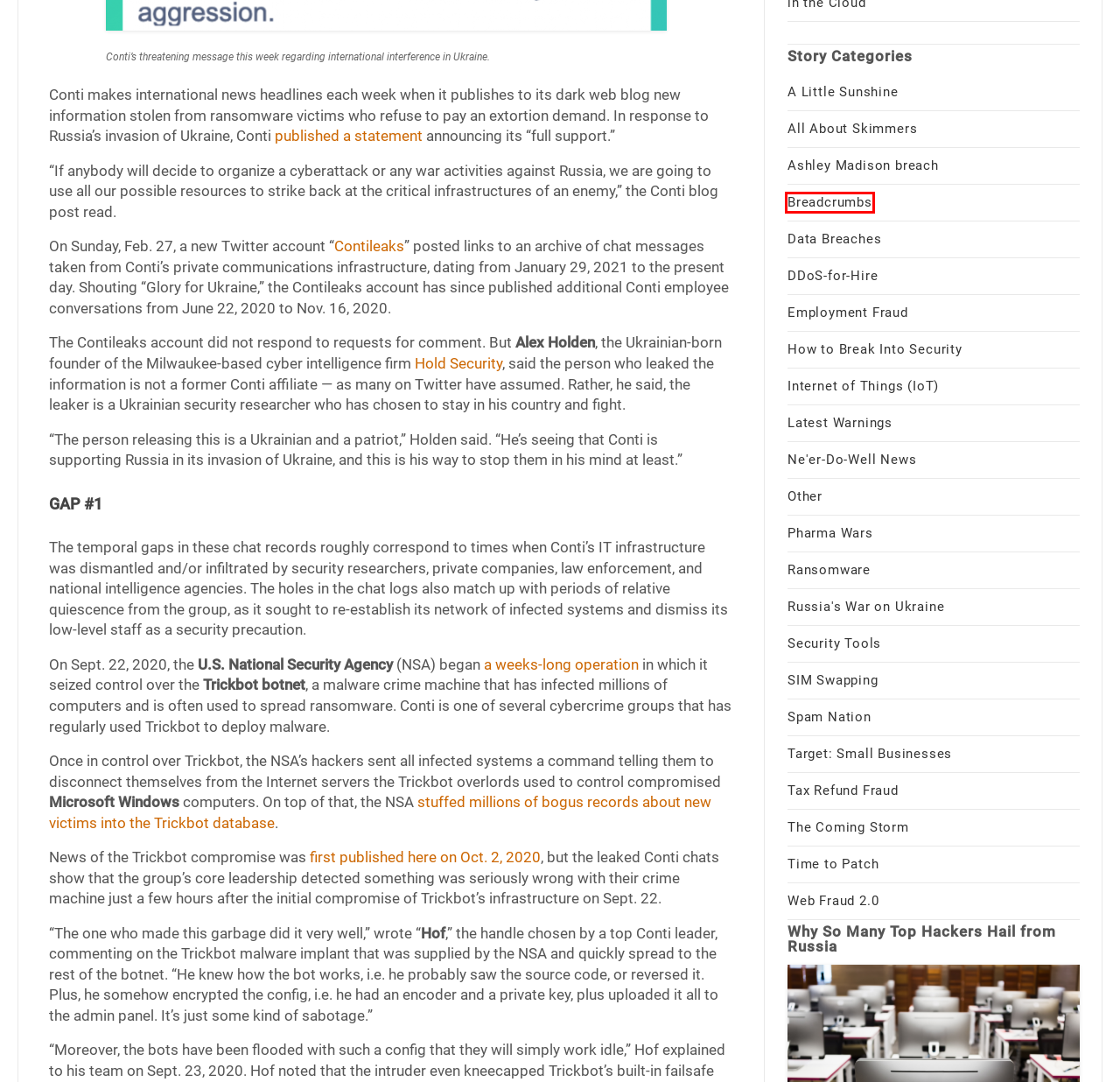Observe the screenshot of a webpage with a red bounding box around an element. Identify the webpage description that best fits the new page after the element inside the bounding box is clicked. The candidates are:
A. Russia’s War on Ukraine – Krebs on Security
B. Pharma Wars – Krebs on Security
C. SIM Swapping – Krebs on Security
D. Tax Refund Fraud – Krebs on Security
E. Internet of Things (IoT) – Krebs on Security
F. Hold Security - Information Security & Threat Intelligence
G. Breadcrumbs – Krebs on Security
H. Other – Krebs on Security

G